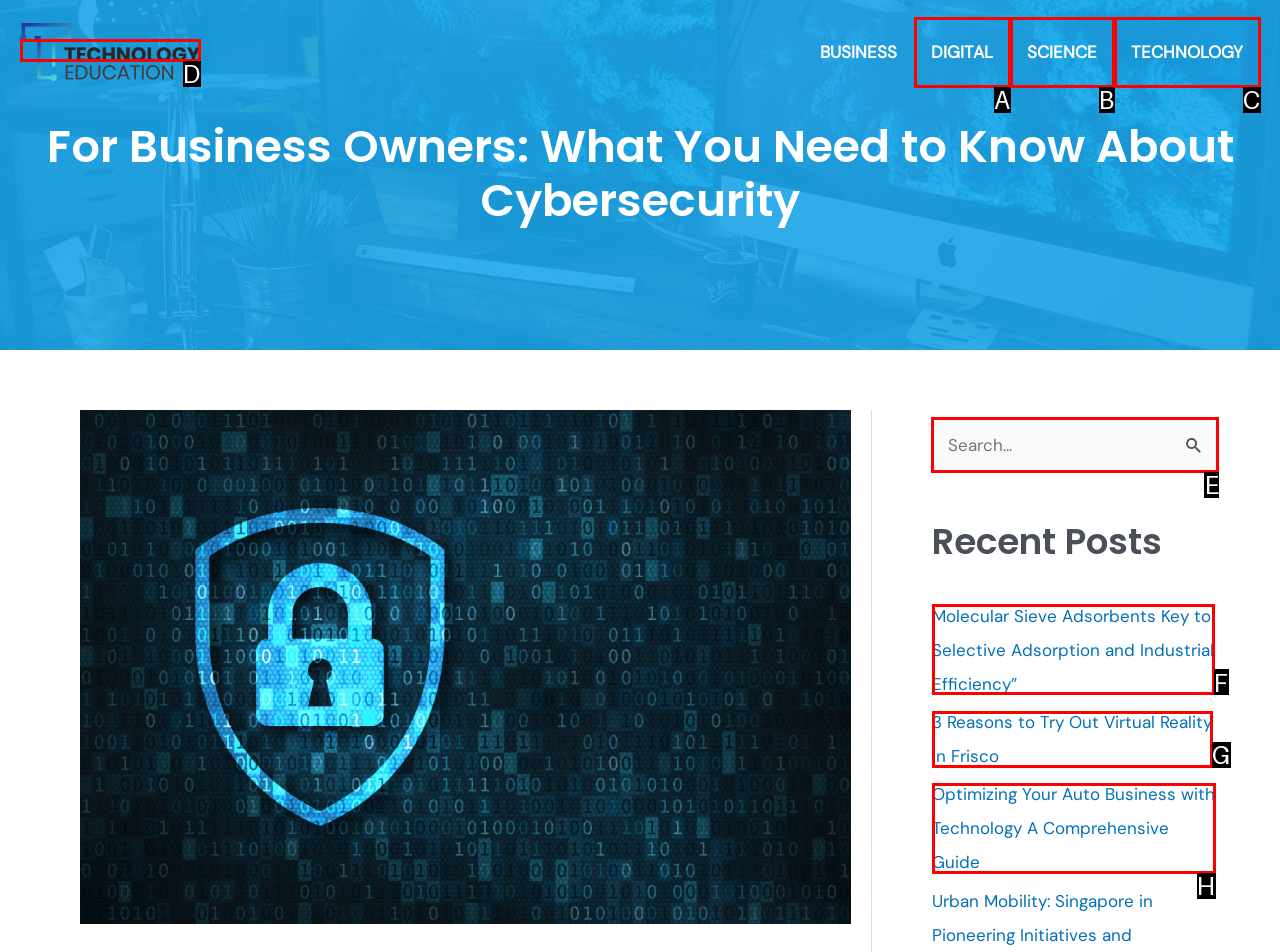Tell me the letter of the correct UI element to click for this instruction: Search for something. Answer with the letter only.

E